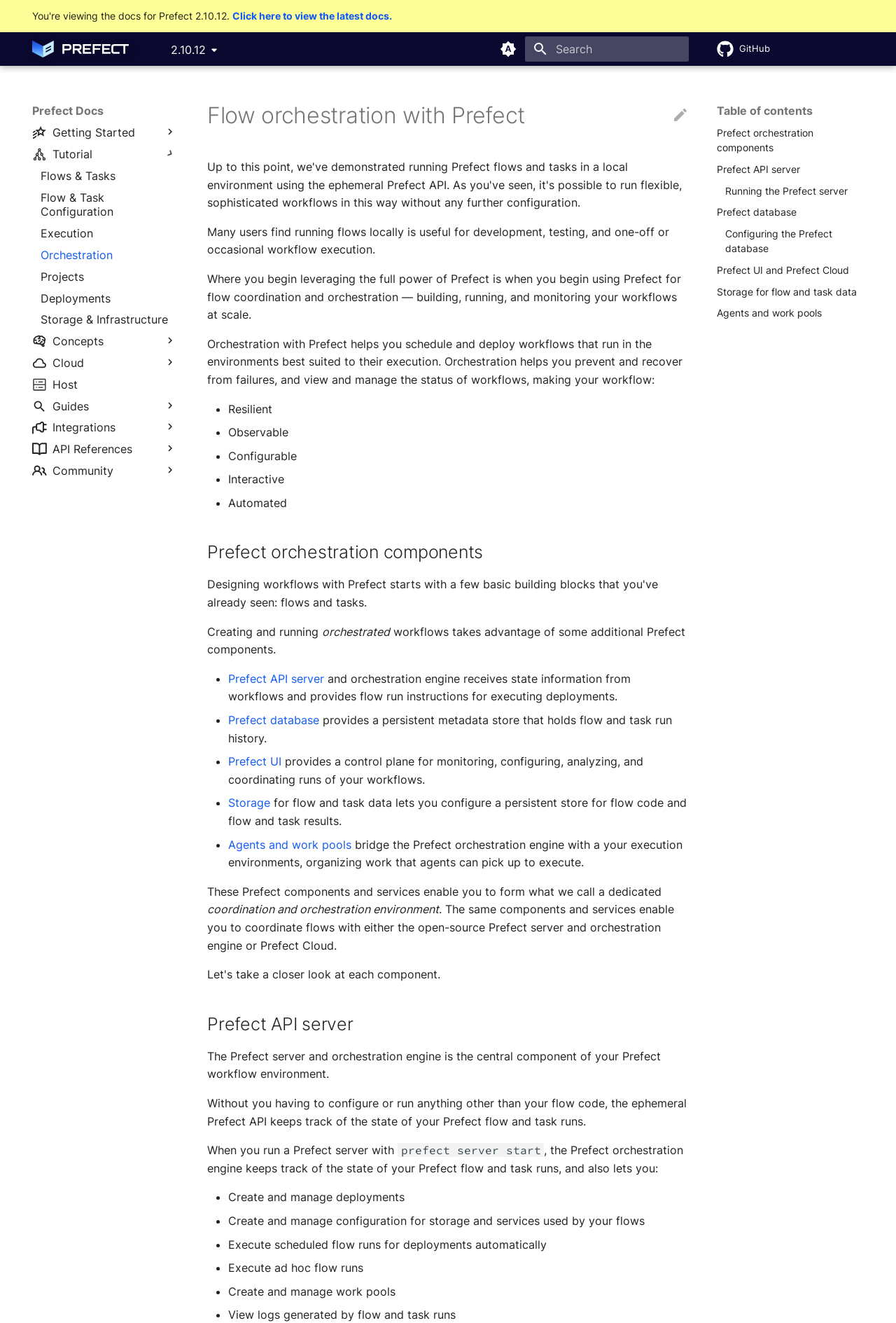What is the purpose of the search bar?
Using the information from the image, answer the question thoroughly.

I analyzed the search bar and its surrounding elements, including the placeholder text 'Search' and the navigation section with links to different documentation pages, and concluded that the search bar is intended for searching the documentation.